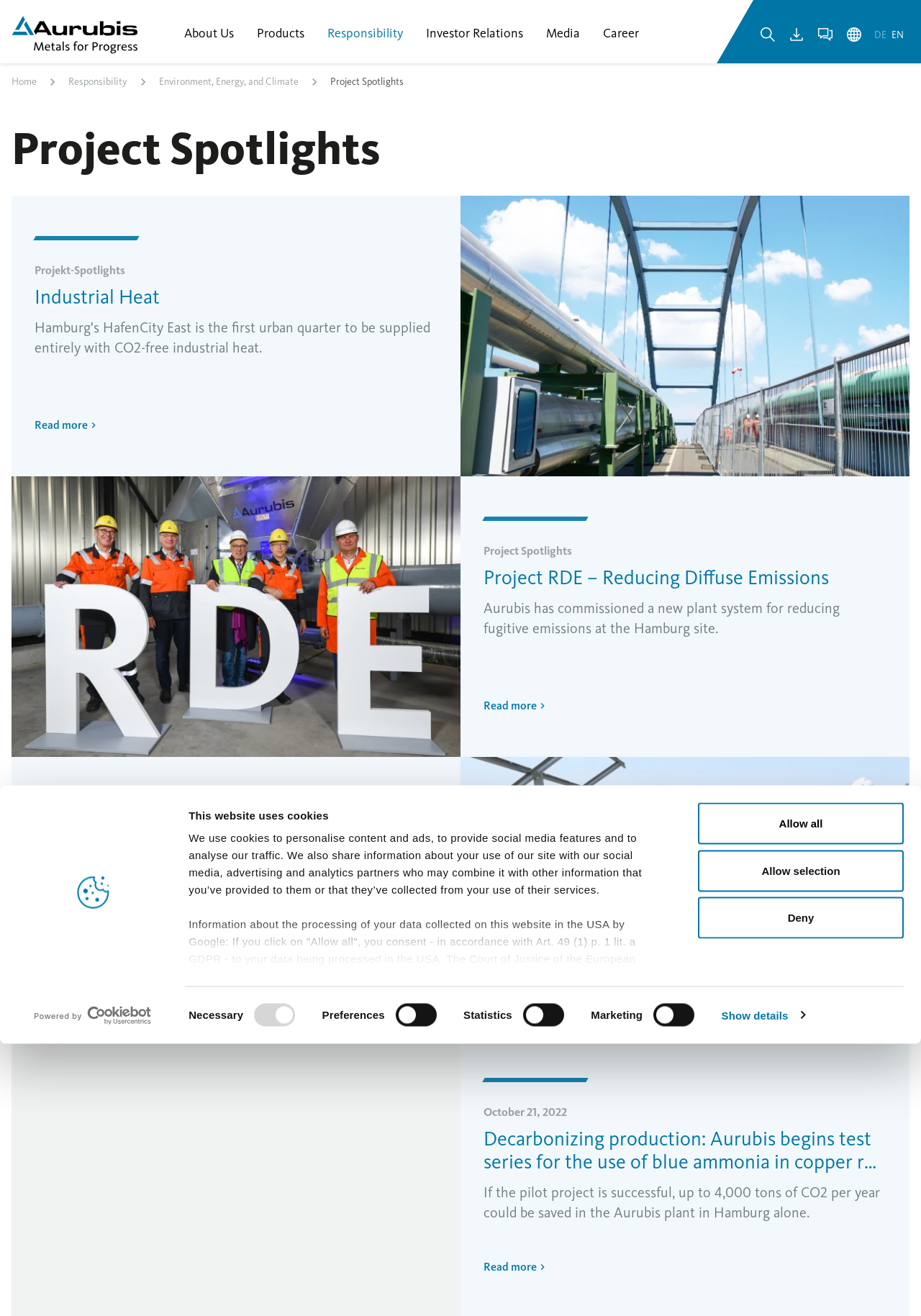Please identify the bounding box coordinates of the clickable element to fulfill the following instruction: "Read more about Industrial Heat". The coordinates should be four float numbers between 0 and 1, i.e., [left, top, right, bottom].

[0.012, 0.149, 0.988, 0.362]